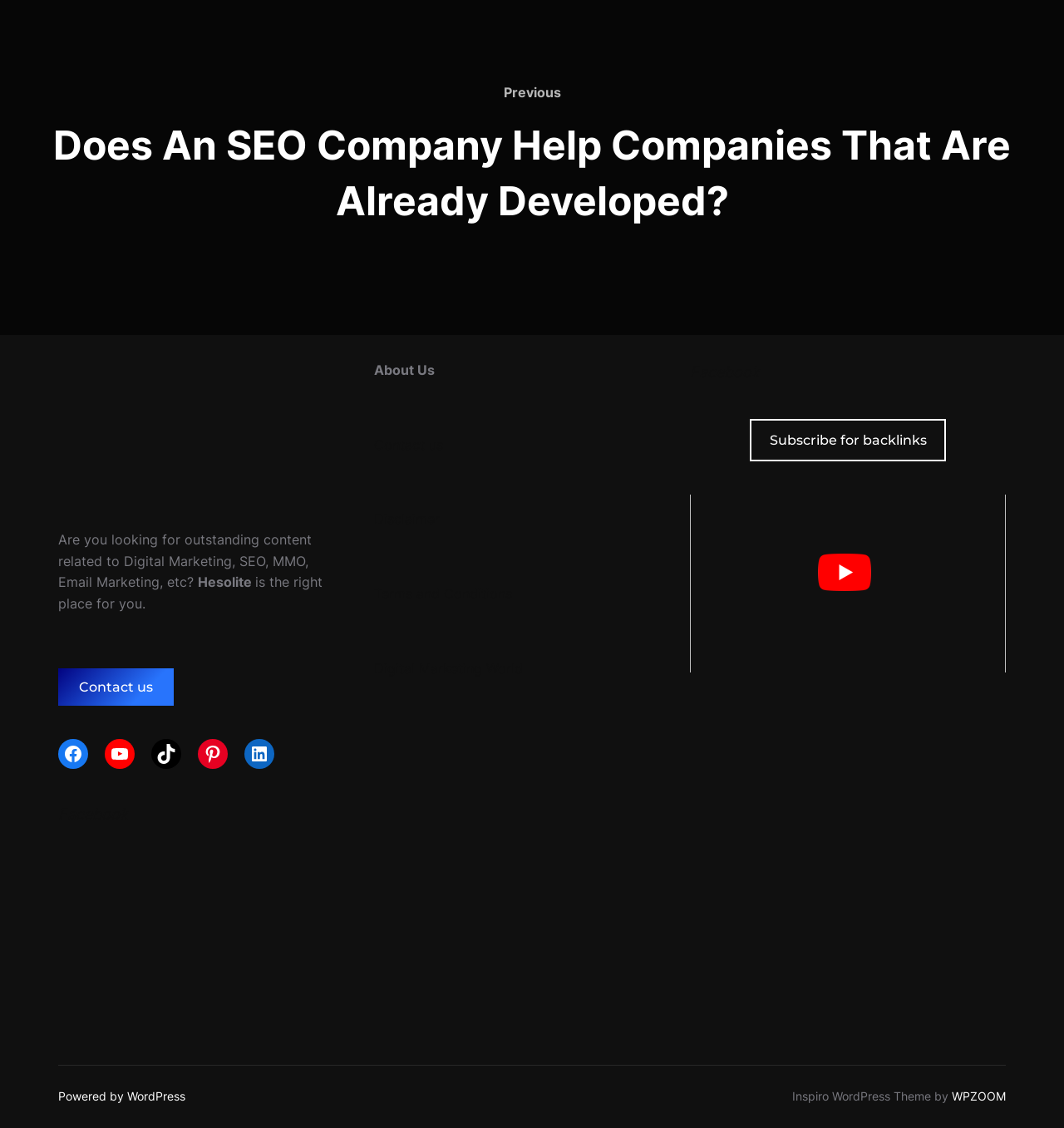Specify the bounding box coordinates of the element's area that should be clicked to execute the given instruction: "Read the 'About Us' section". The coordinates should be four float numbers between 0 and 1, i.e., [left, top, right, bottom].

[0.352, 0.321, 0.409, 0.335]